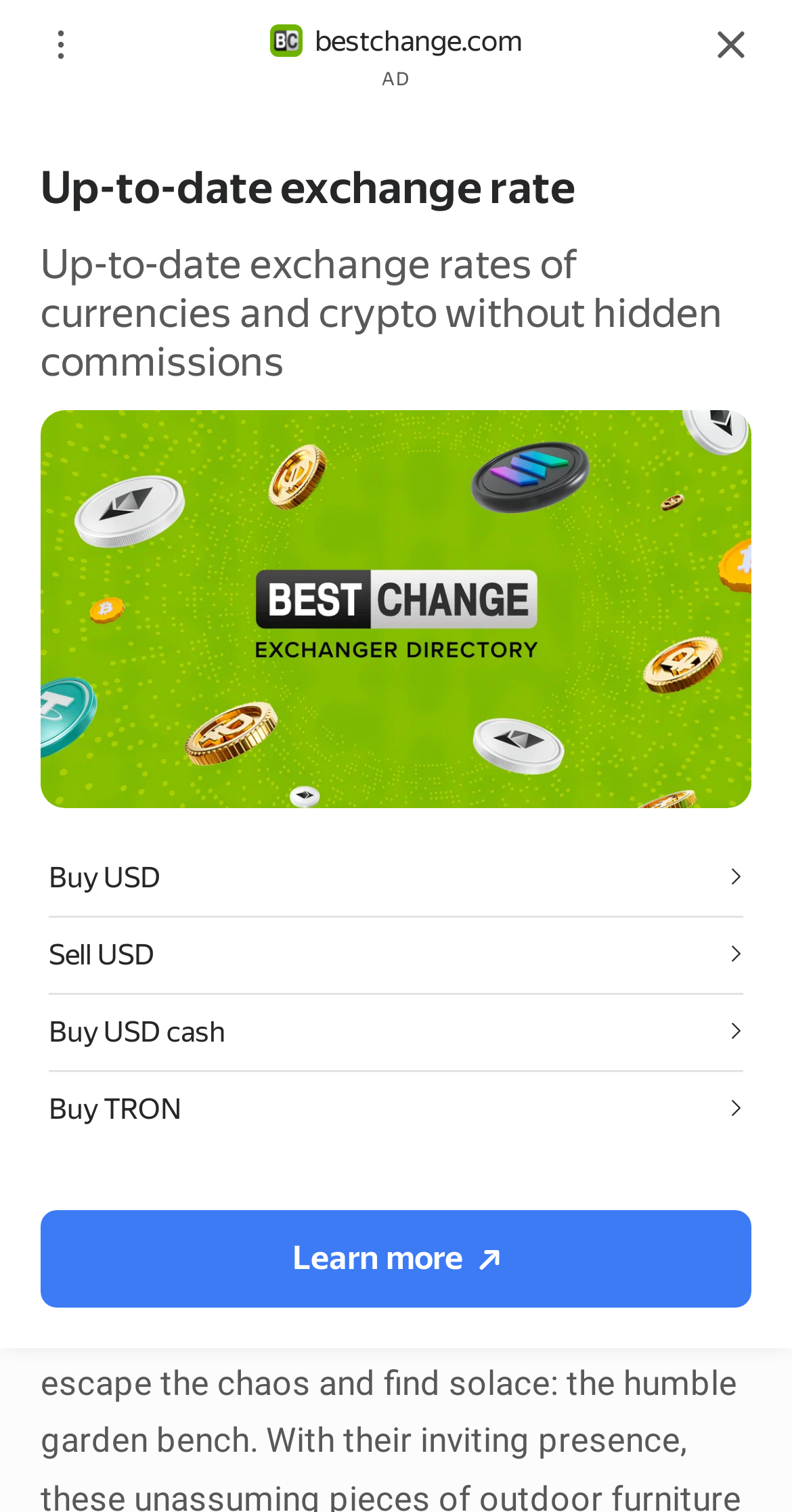Find and generate the main title of the webpage.

THE ROLE OF GARDEN BENCHES: REST AND REFLECTION.